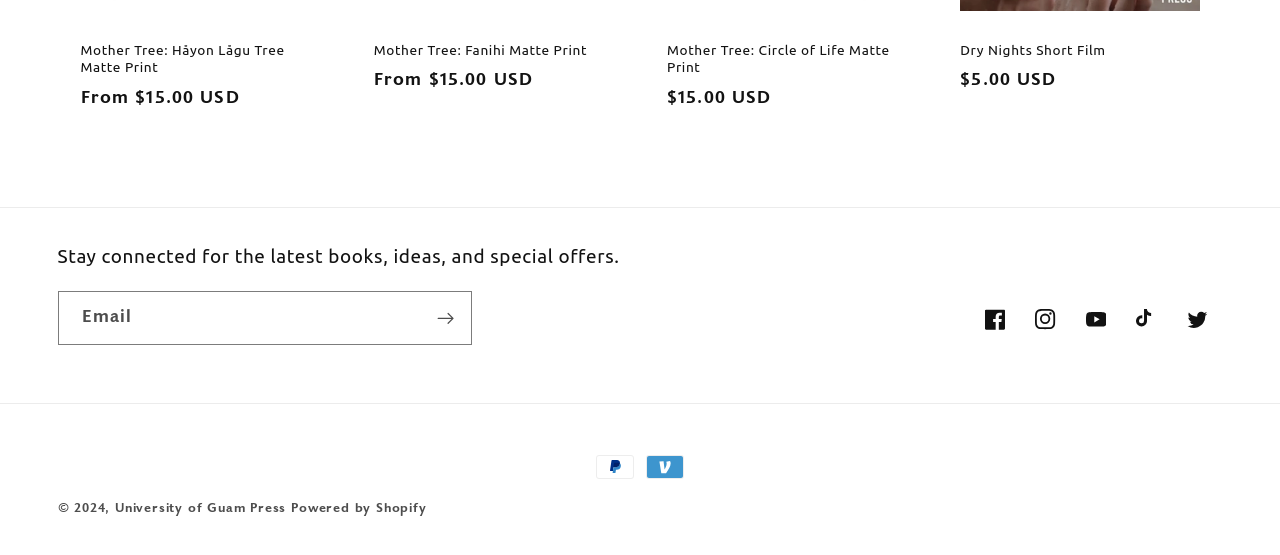Identify the bounding box coordinates of the clickable region to carry out the given instruction: "View Mother Tree: Håyon Lågu Tree Matte Print".

[0.063, 0.075, 0.25, 0.139]